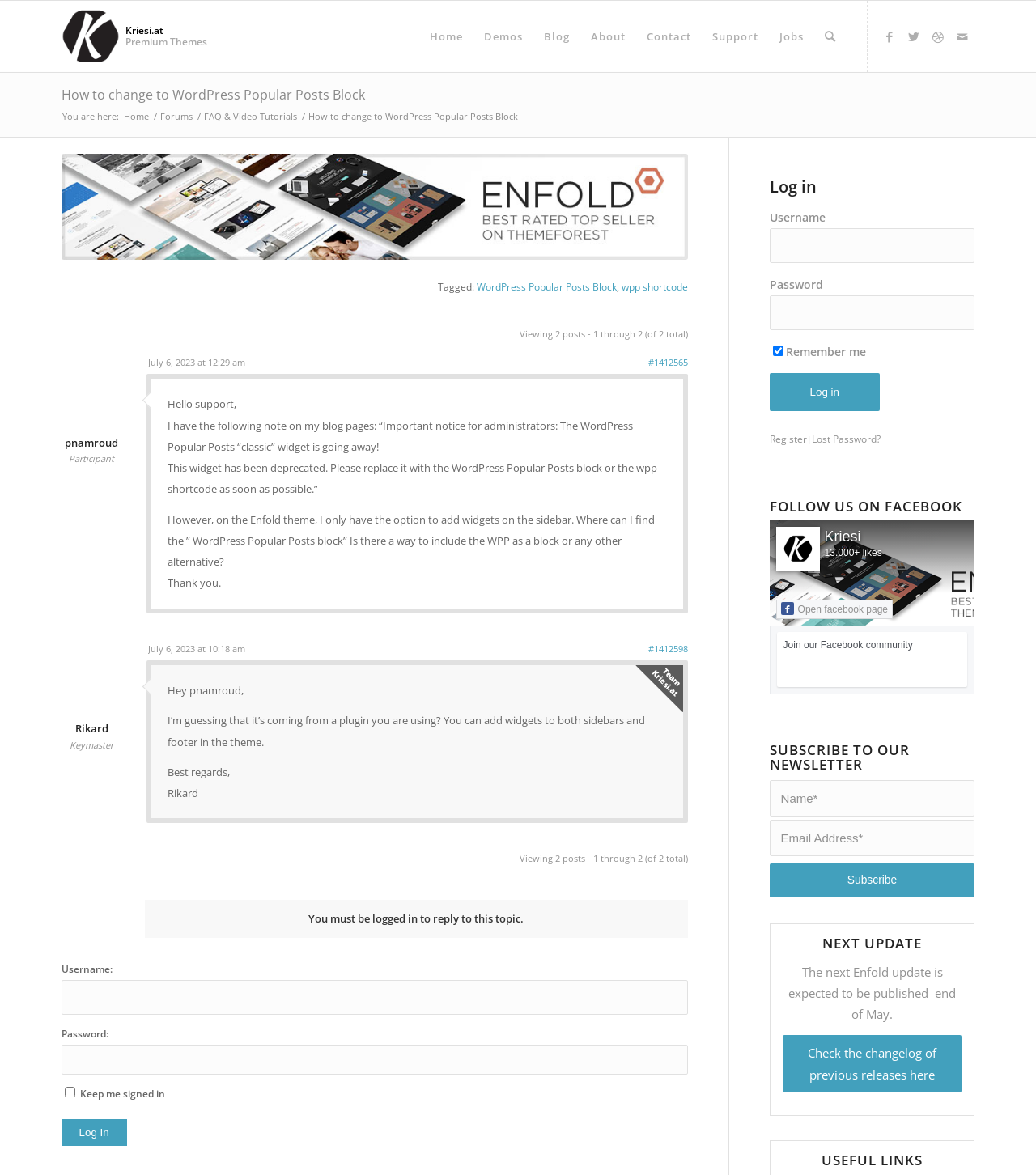Give an extensive and precise description of the webpage.

This webpage is a support page from Kriesi.at, a premium WordPress theme provider. At the top, there is a navigation menu with links to Home, Demos, Blog, About, Contact, Support, and Jobs. Below the menu, there are social media links to Facebook, Twitter, Dribbble, and Mail.

The main content of the page is a support thread discussing the deprecation of the WordPress Popular Posts "classic" widget. The thread consists of two posts, one from the user "pnamroud" and the other from the support staff "Rikard". The user is asking about how to replace the deprecated widget with the WordPress Popular Posts block or the wpp shortcode, as they only have the option to add widgets on the sidebar in the Enfold theme. The support staff responds, suggesting that the issue might be coming from a plugin and that the user can add widgets to both sidebars and footer in the theme.

On the right side of the page, there is a login form with fields for username and password, as well as a "Keep me signed in" checkbox and a "Log In" button. Below the login form, there are links to register, lost password, and a call to follow Kriesi on Facebook, along with a logo image and a link to open the Facebook page.

At the bottom of the page, there is a footer section with a copyright notice and a link to the support page.